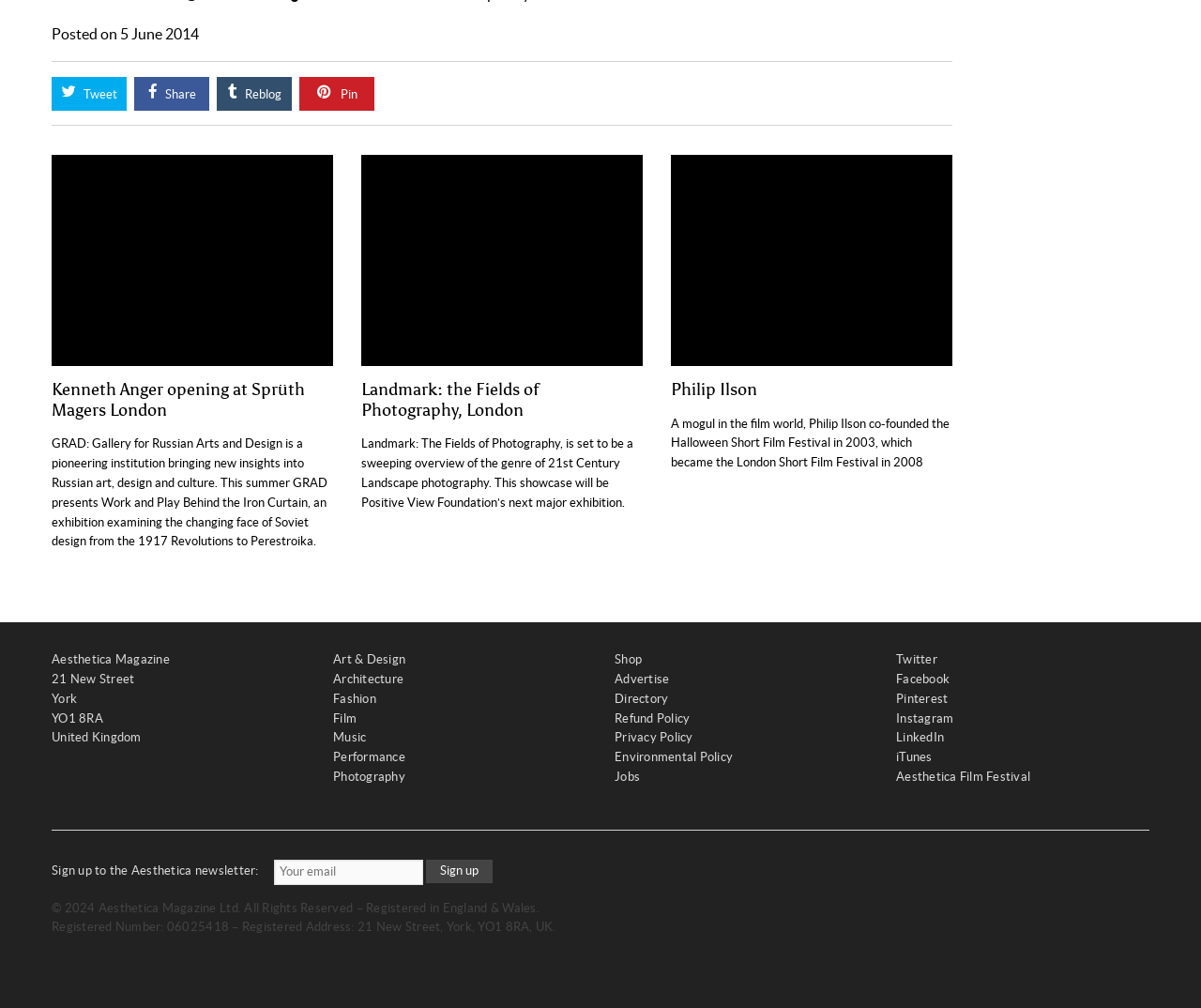Select the bounding box coordinates of the element I need to click to carry out the following instruction: "Sign up".

[0.355, 0.853, 0.41, 0.876]